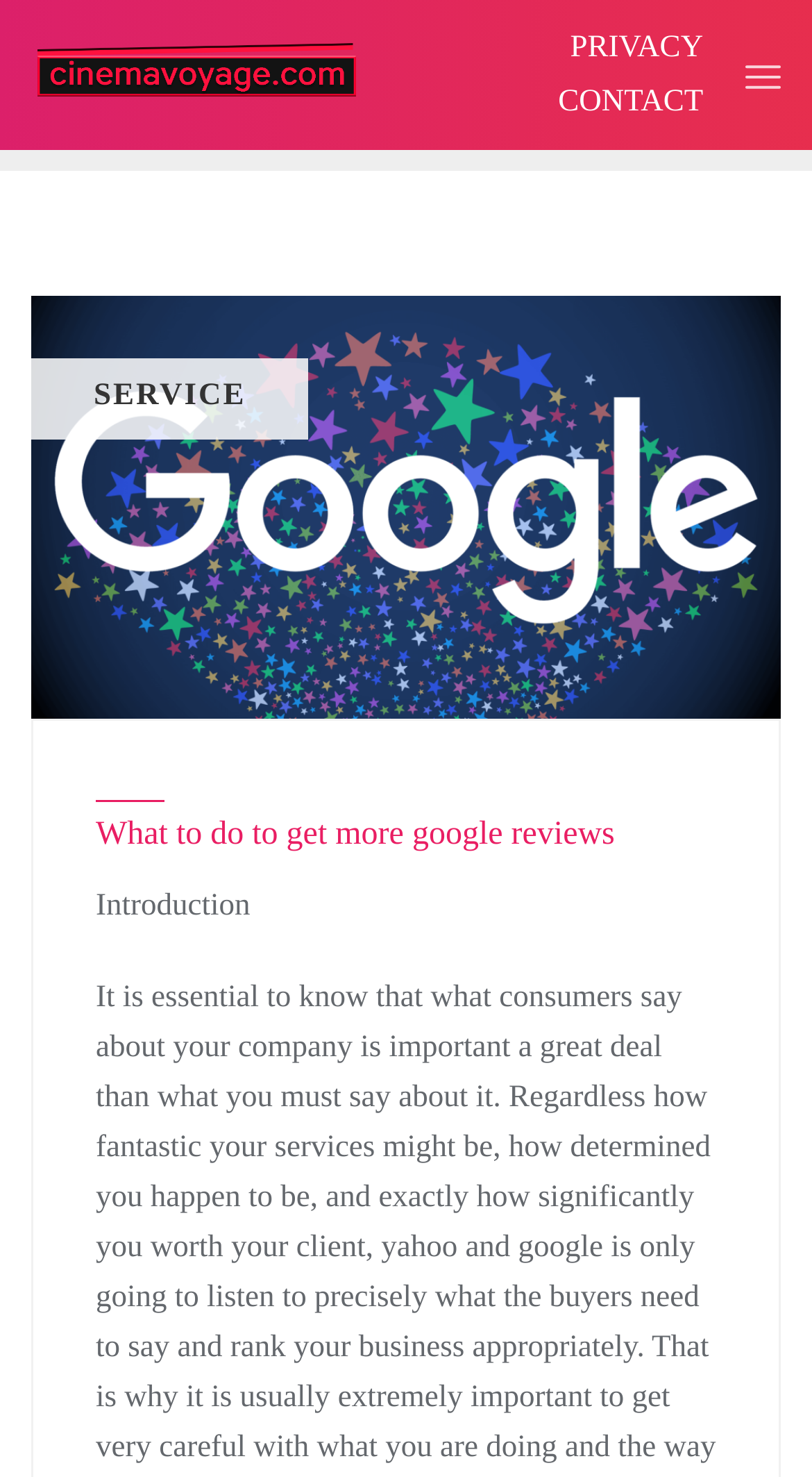Provide your answer in a single word or phrase: 
What is the topic of the main content?

Google reviews